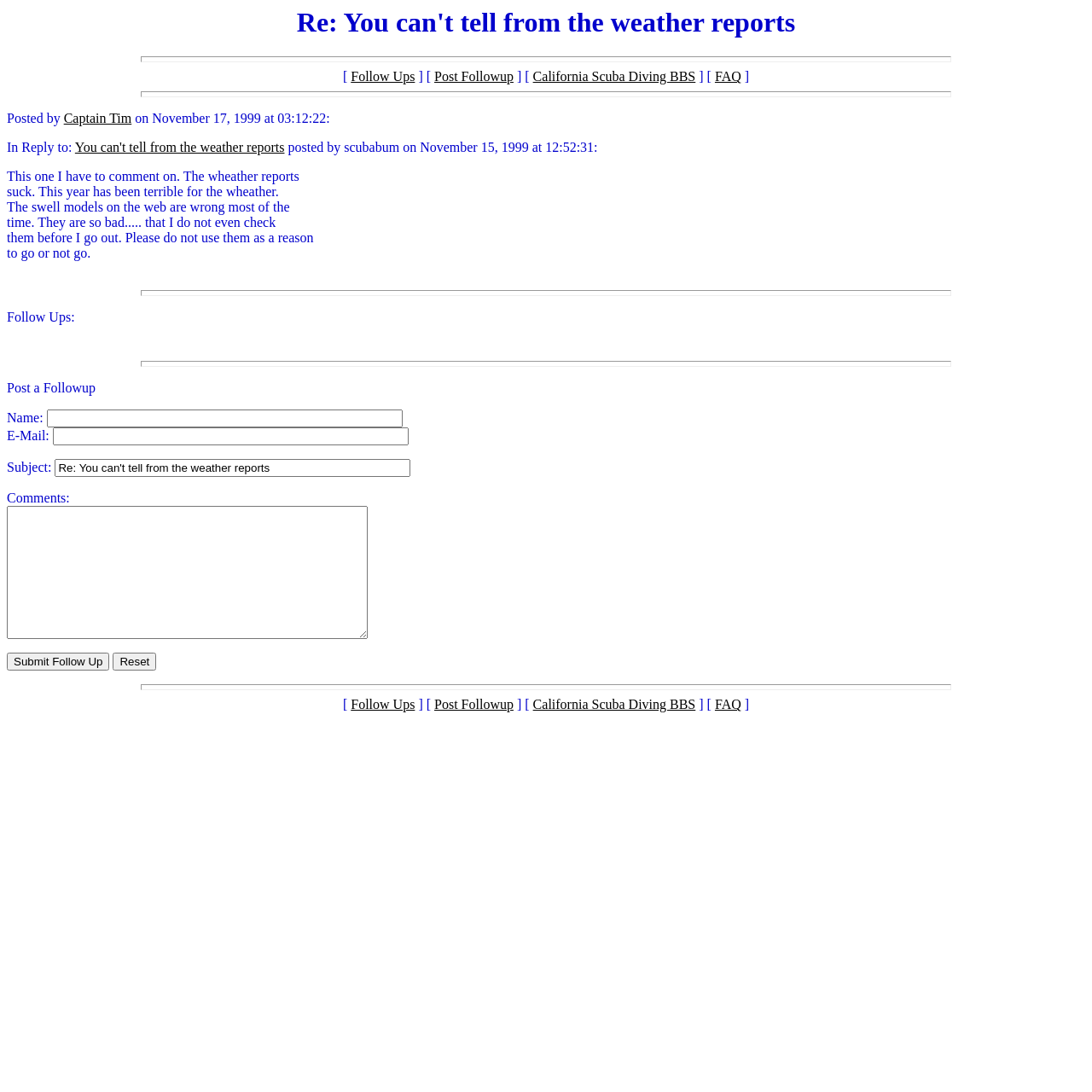Show me the bounding box coordinates of the clickable region to achieve the task as per the instruction: "Click on the 'Post Followup' link".

[0.398, 0.064, 0.47, 0.077]